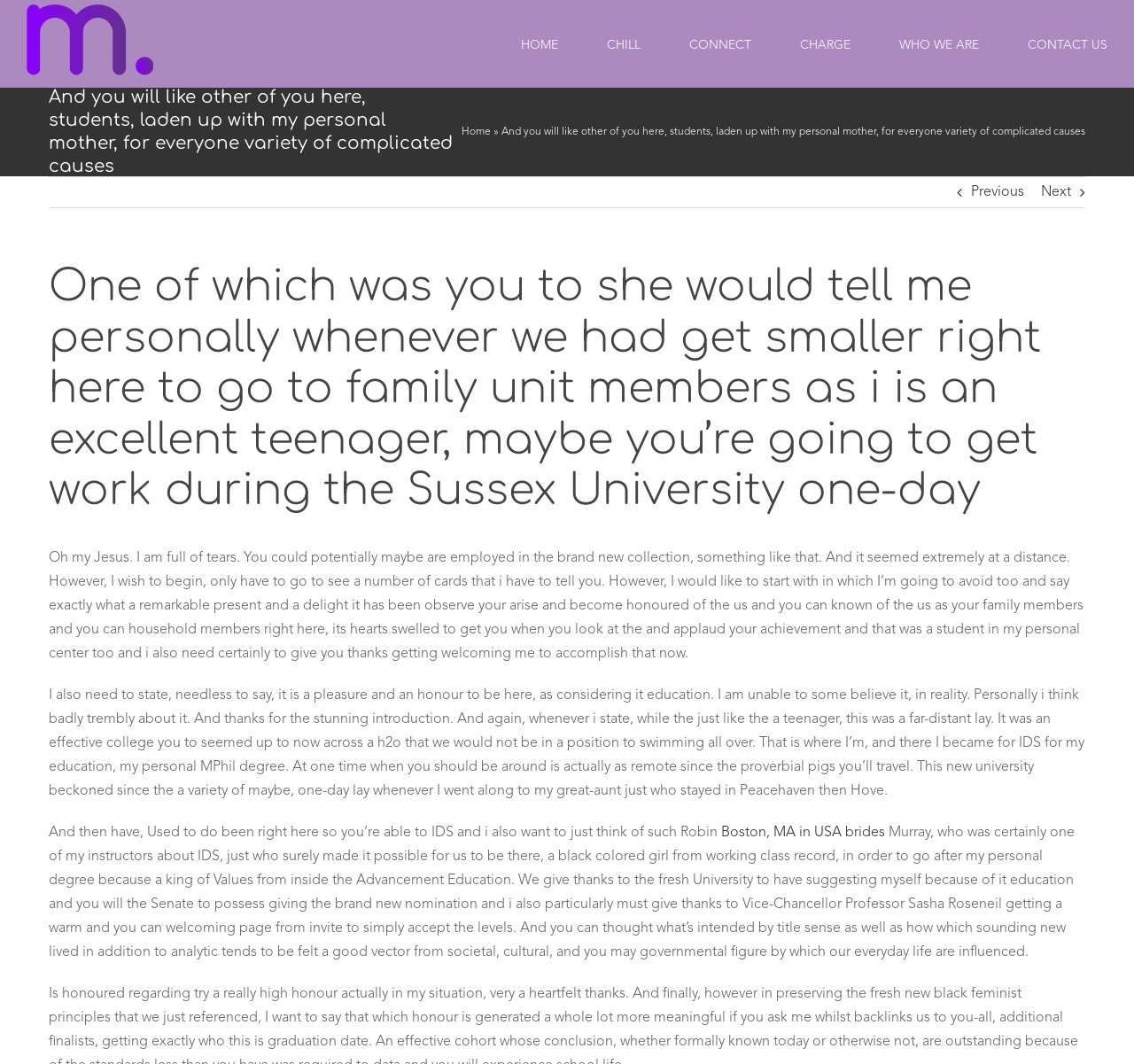Please locate the bounding box coordinates of the element that should be clicked to achieve the given instruction: "Click the MontageFit Logo".

[0.023, 0.004, 0.135, 0.071]